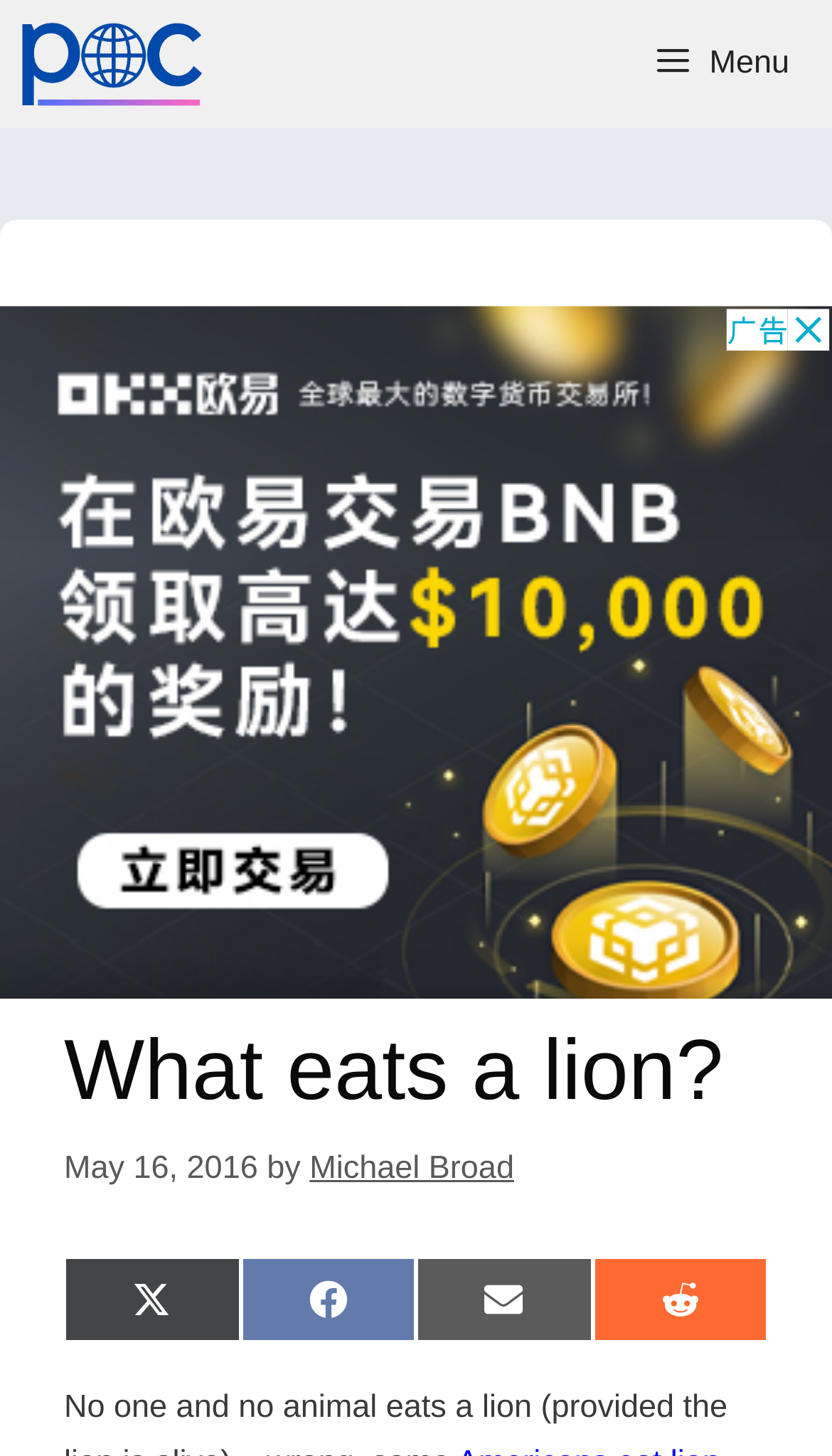Find the UI element described as: "Share on X (Twitter)" and predict its bounding box coordinates. Ensure the coordinates are four float numbers between 0 and 1, [left, top, right, bottom].

[0.077, 0.358, 0.288, 0.416]